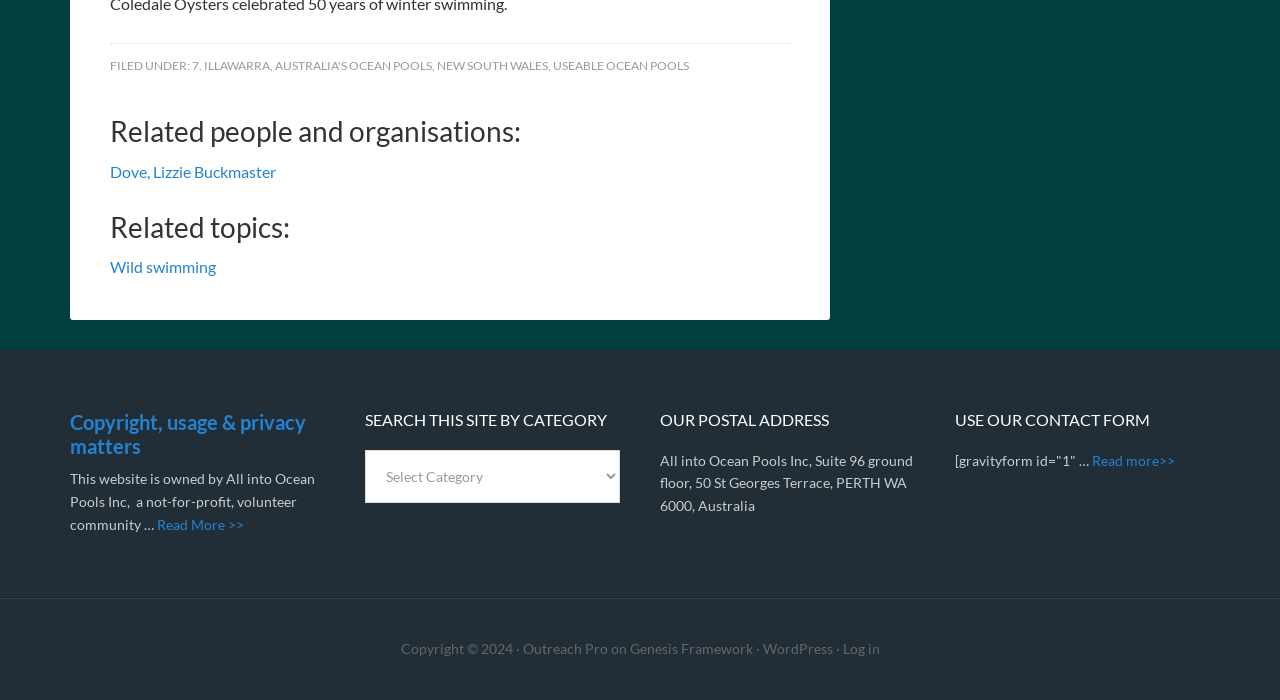Determine the bounding box coordinates for the clickable element to execute this instruction: "Search this site by category". Provide the coordinates as four float numbers between 0 and 1, i.e., [left, top, right, bottom].

[0.285, 0.642, 0.484, 0.718]